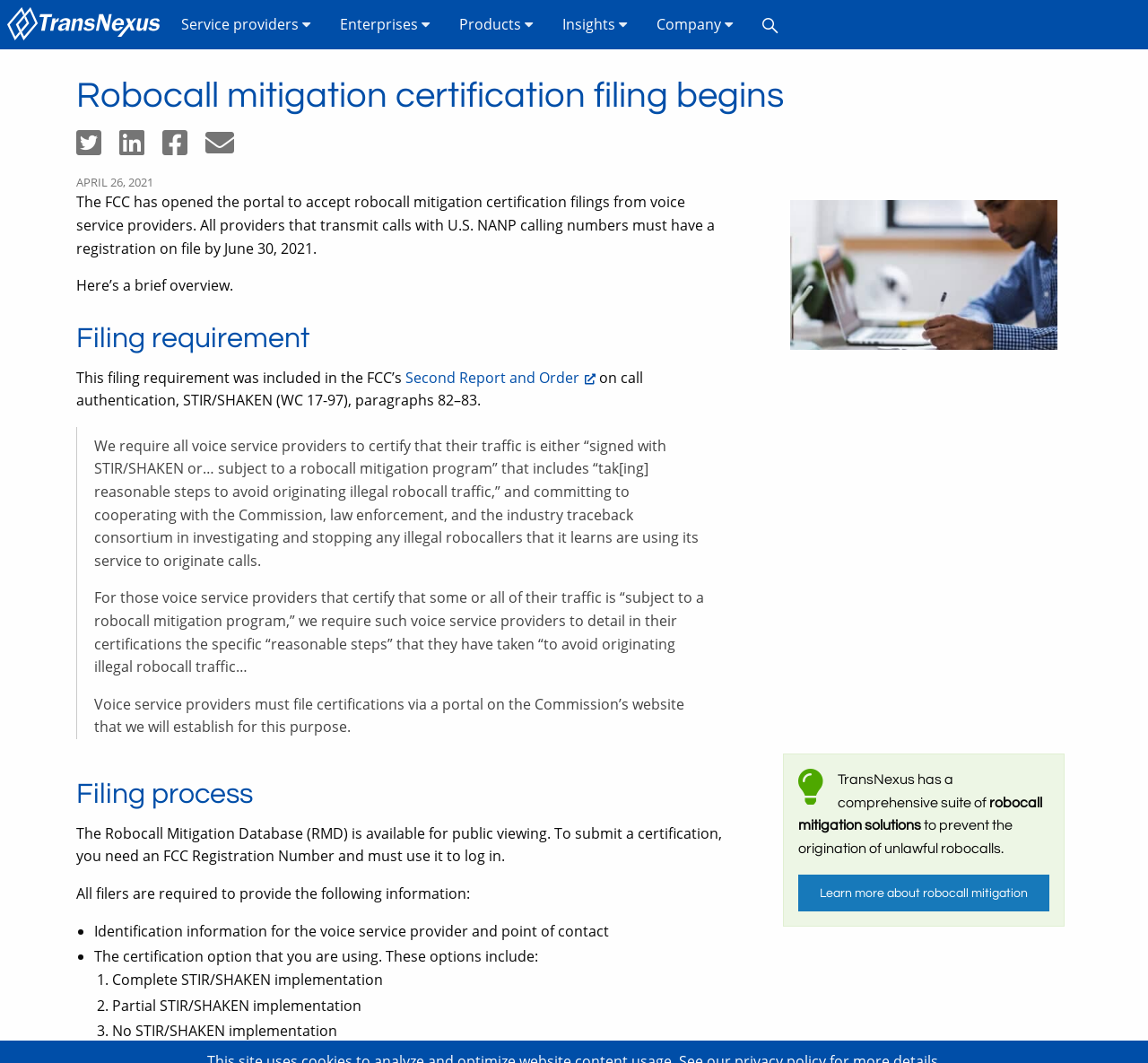What are the options for certification?
Please analyze the image and answer the question with as much detail as possible.

The webpage lists three options for certification: complete STIR/SHAKEN implementation, partial STIR/SHAKEN implementation, and no STIR/SHAKEN implementation, which are the options that voice service providers can choose from when filing their certifications.